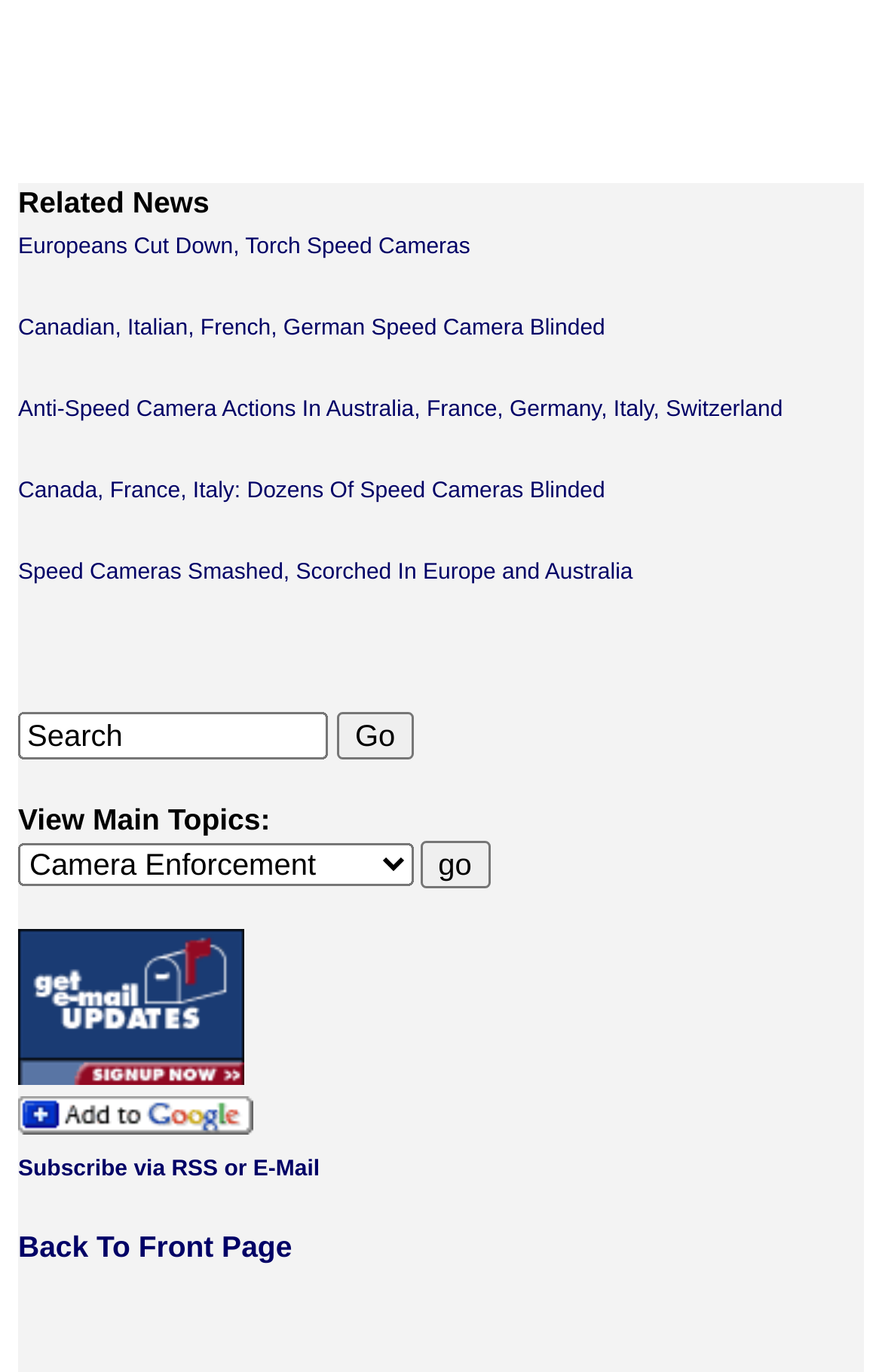Locate the UI element described by Home in the provided webpage screenshot. Return the bounding box coordinates in the format (top-left x, top-left y, bottom-right x, bottom-right y), ensuring all values are between 0 and 1.

None